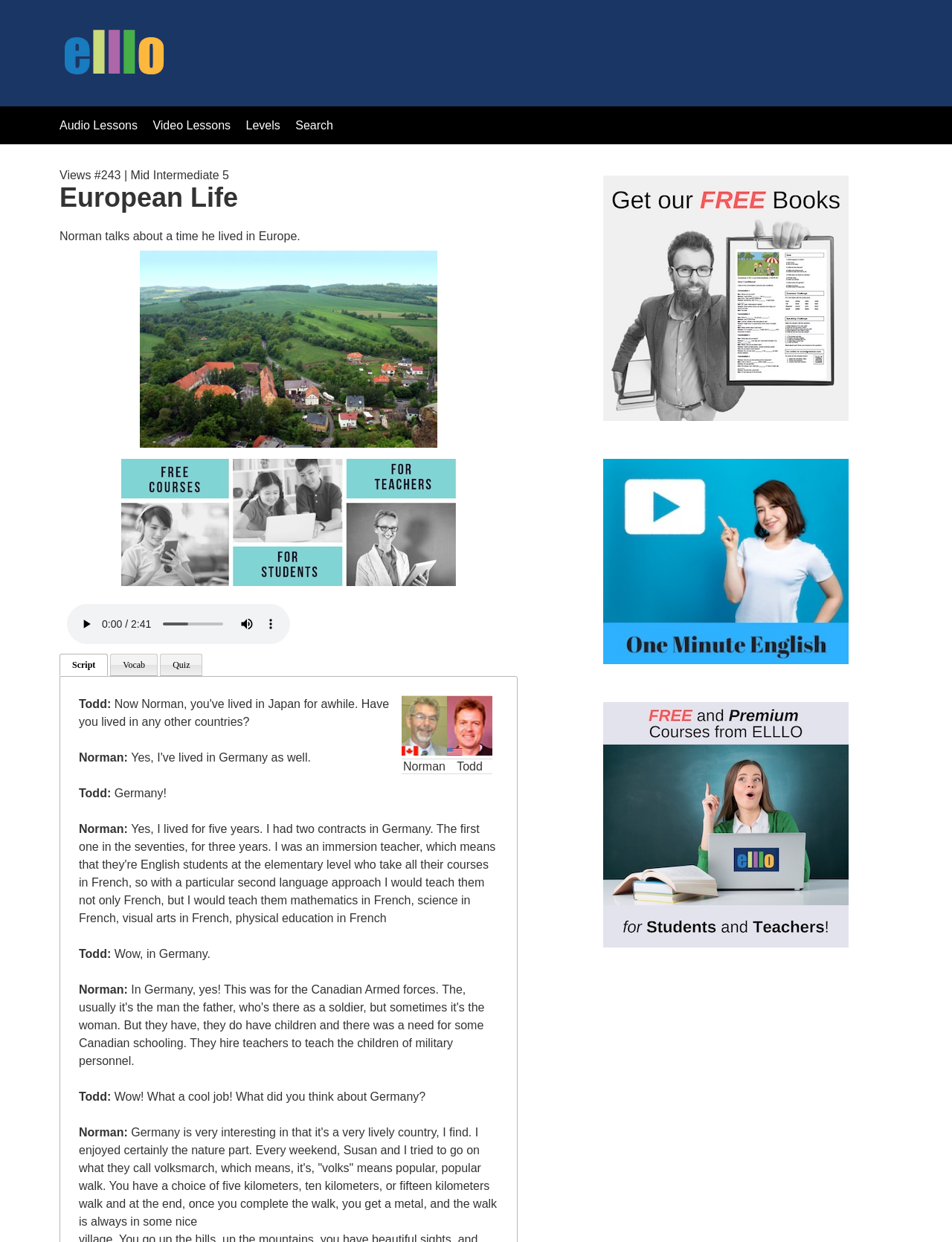Please identify the bounding box coordinates of the element's region that needs to be clicked to fulfill the following instruction: "Search for something". The bounding box coordinates should consist of four float numbers between 0 and 1, i.e., [left, top, right, bottom].

[0.31, 0.096, 0.35, 0.106]